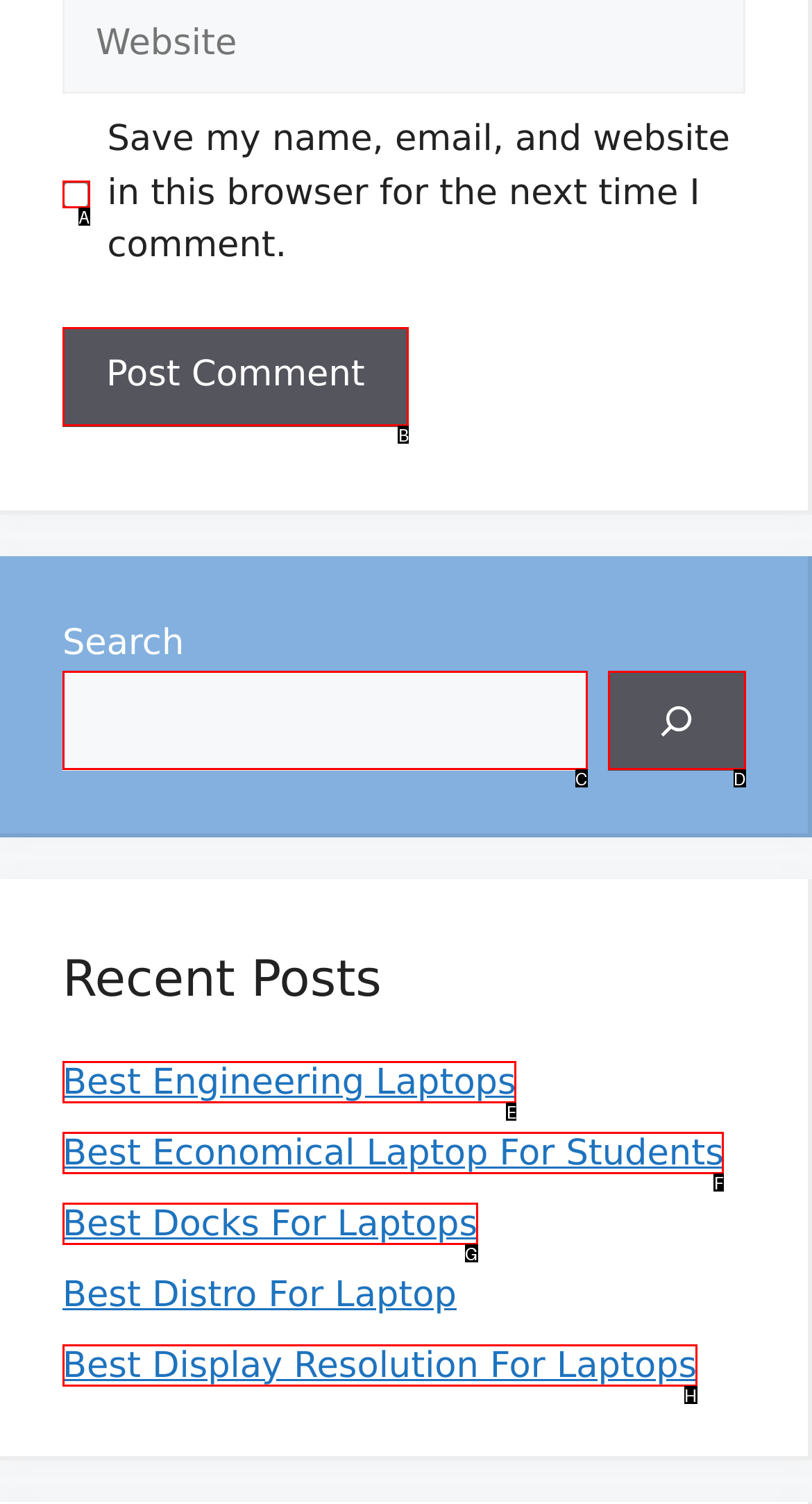Identify the HTML element that corresponds to the description: name="s" Provide the letter of the matching option directly from the choices.

C